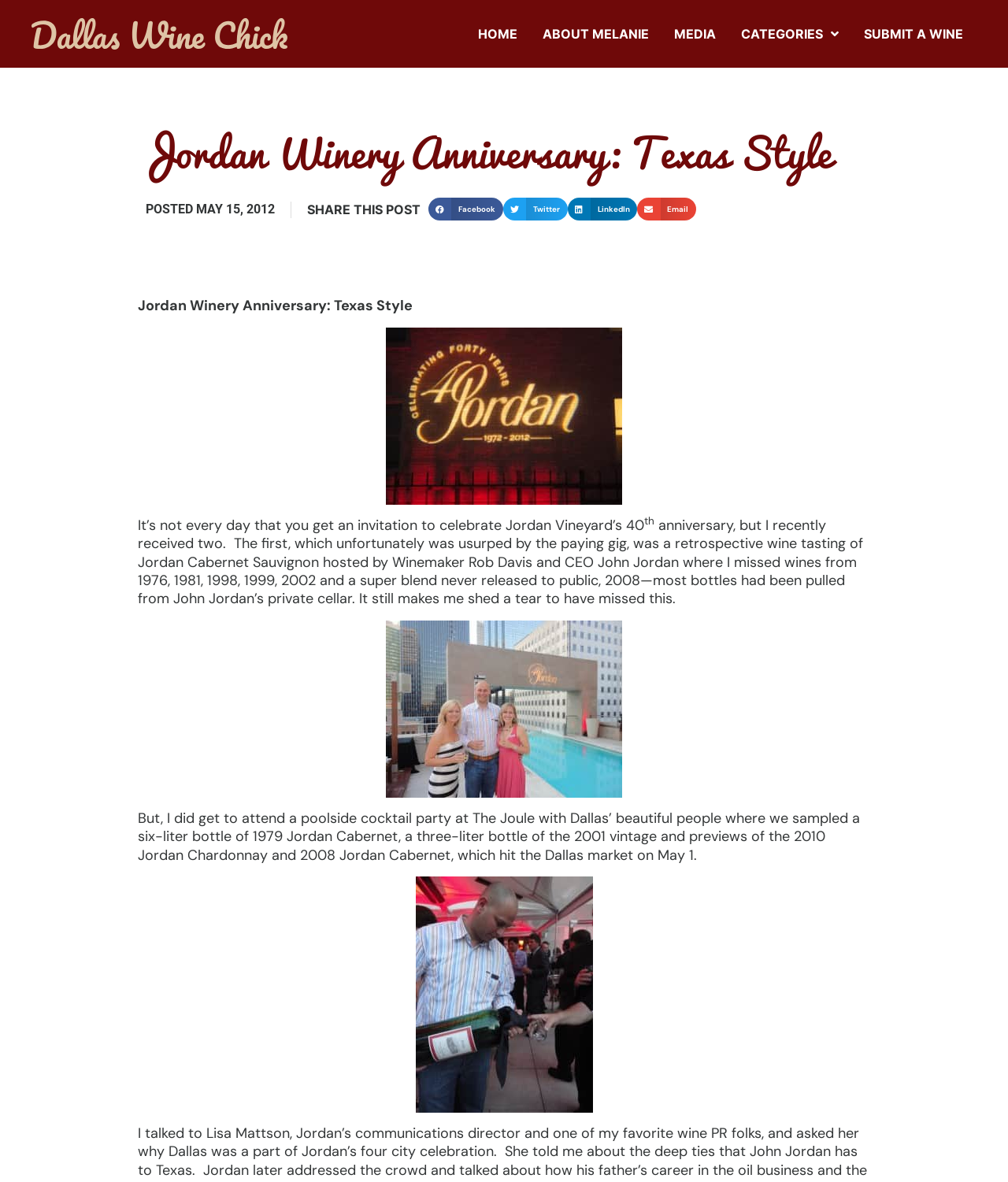Determine the bounding box coordinates for the UI element described. Format the coordinates as (top-left x, top-left y, bottom-right x, bottom-right y) and ensure all values are between 0 and 1. Element description: About Melanie

[0.526, 0.013, 0.657, 0.044]